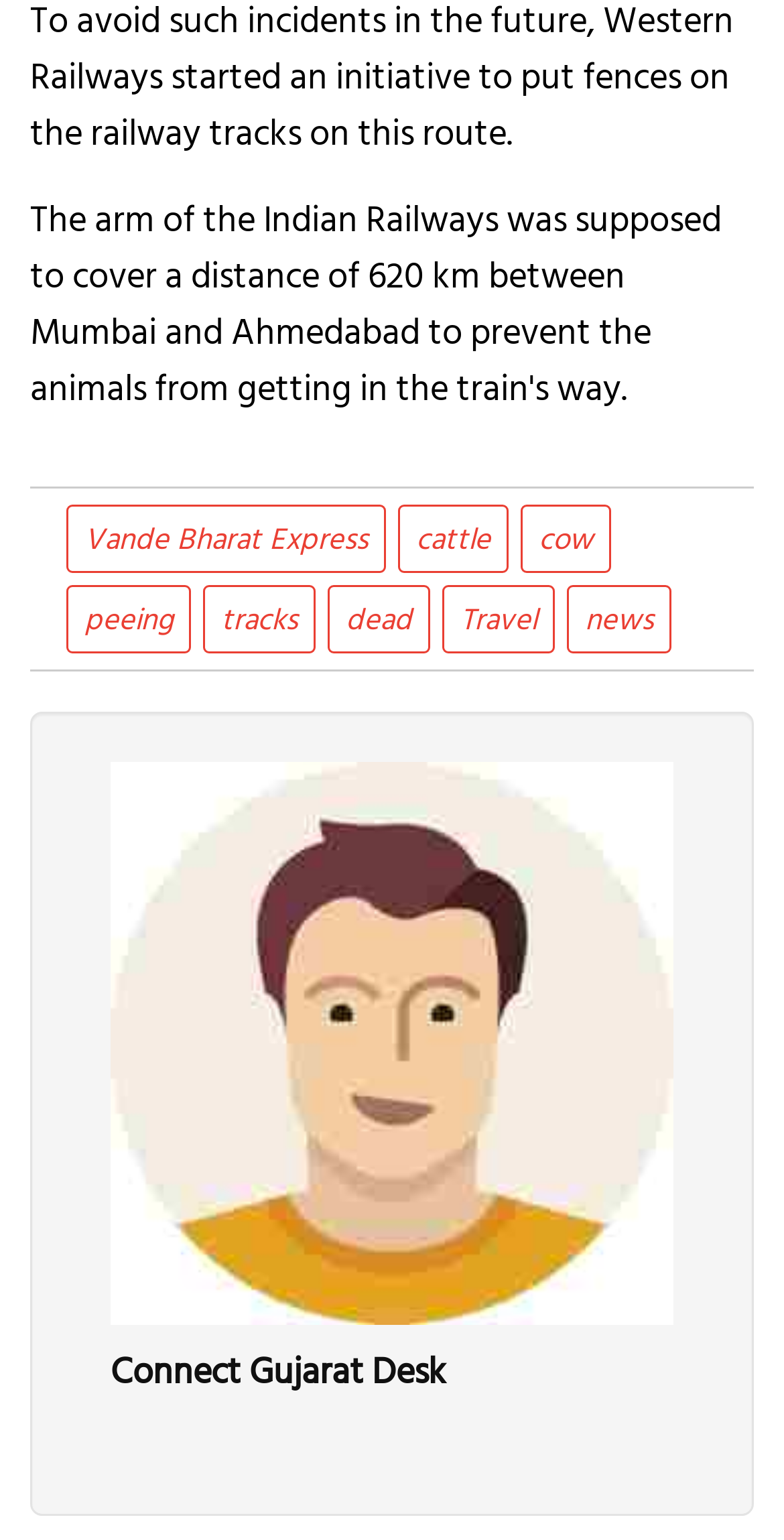Answer the following query with a single word or phrase:
How many links are there on the top row?

3